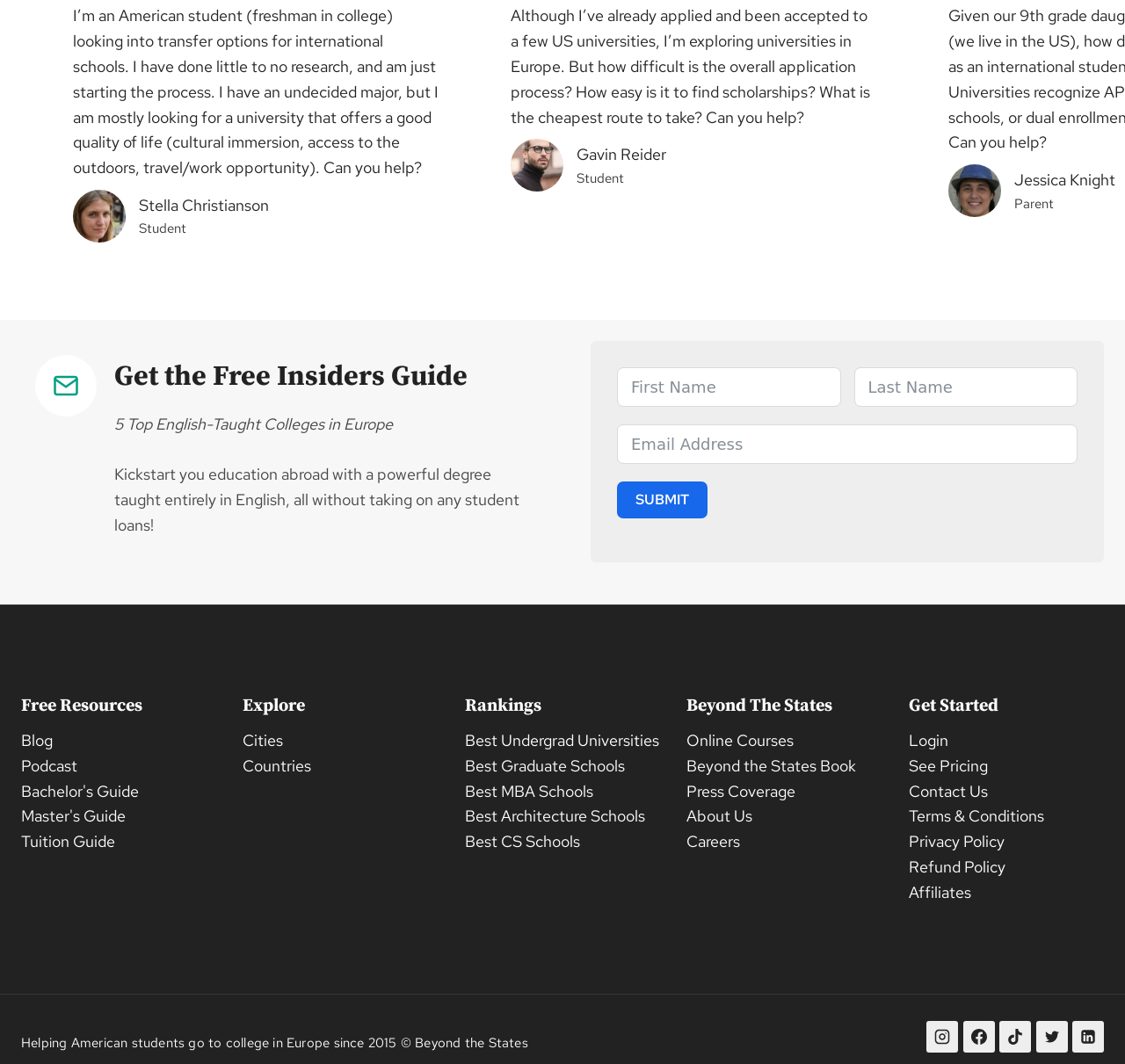How many links are there under the 'Explore' heading? Refer to the image and provide a one-word or short phrase answer.

3